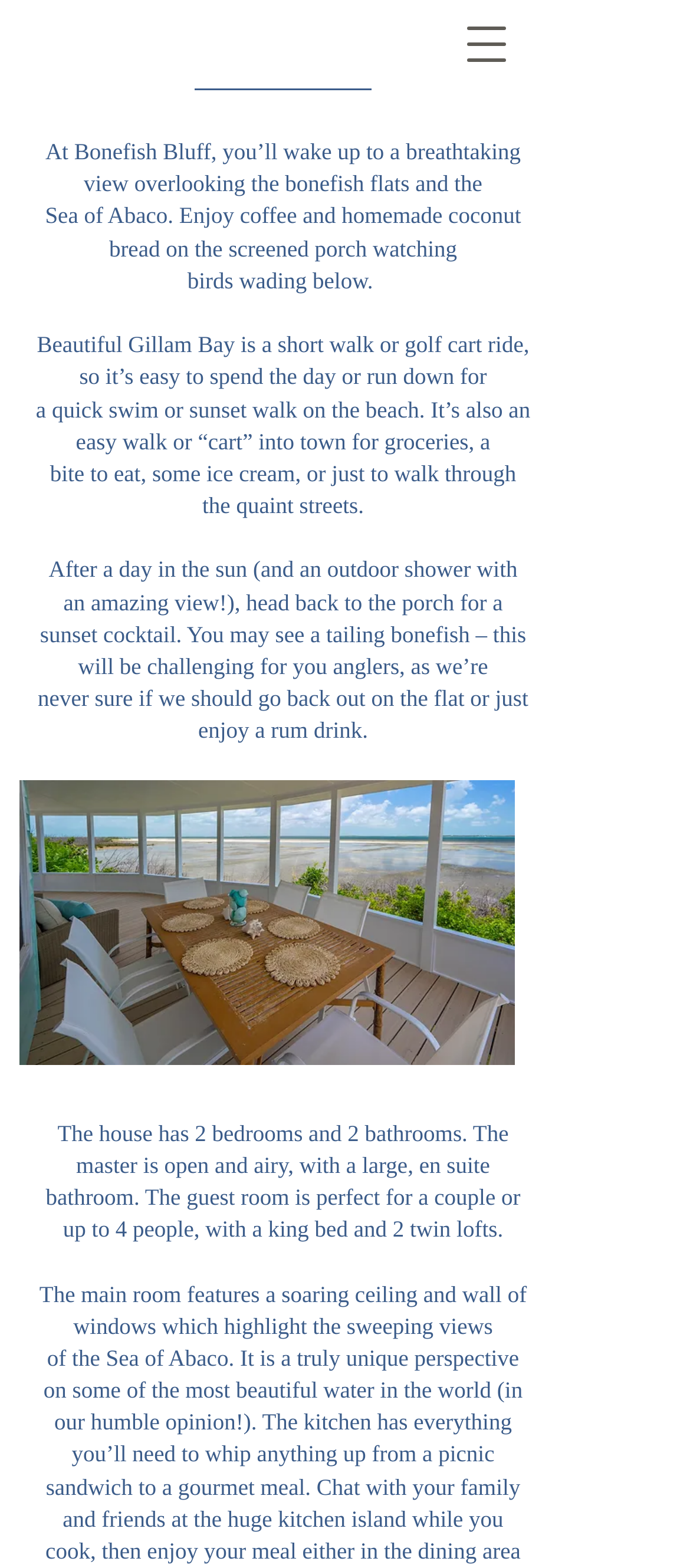Given the content of the image, can you provide a detailed answer to the question?
What can be seen from the outdoor shower?

I found this information by reading the text description, which states 'an outdoor shower with an amazing view'.